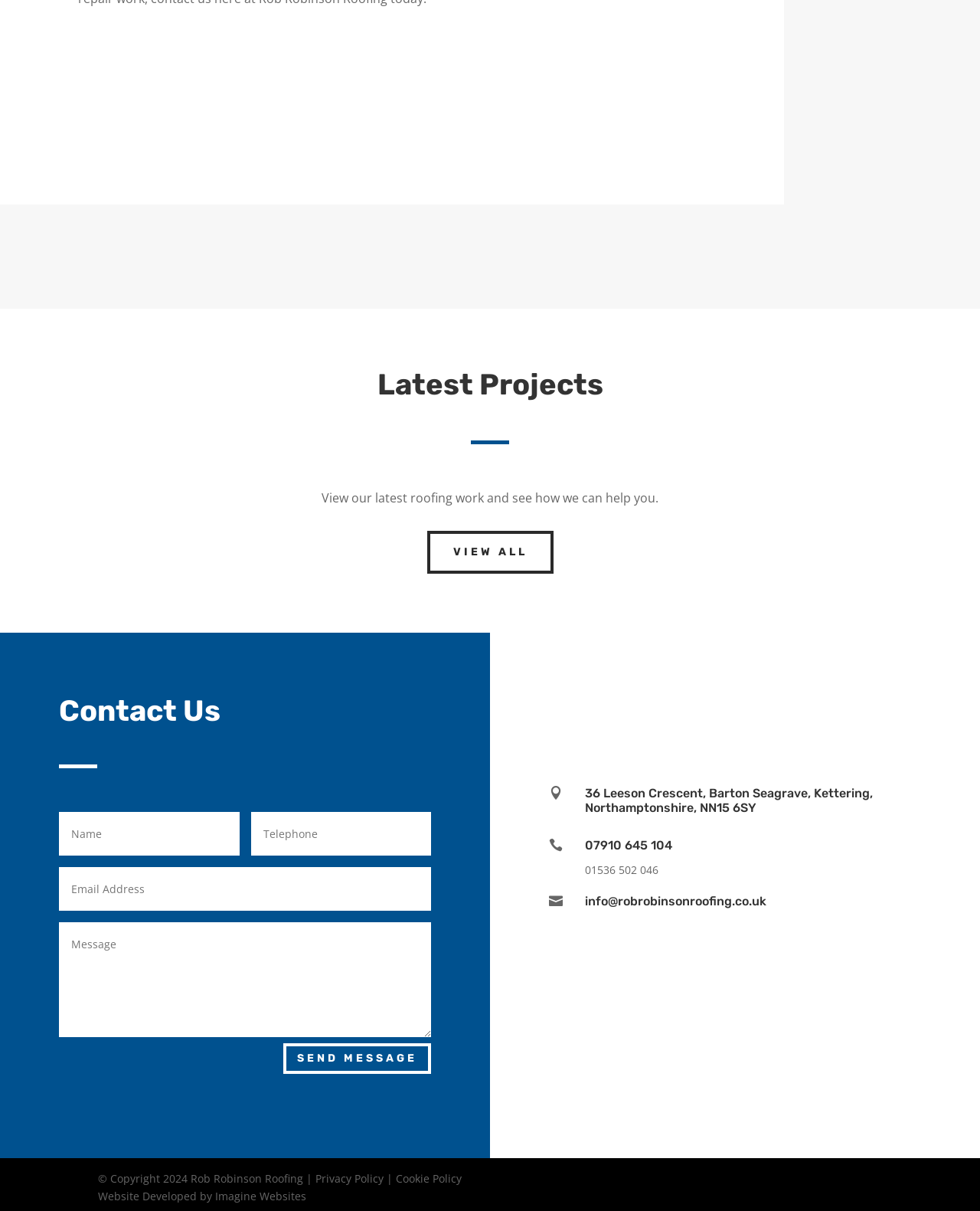Given the description Follow, predict the bounding box coordinates of the UI element. Ensure the coordinates are in the format (top-left x, top-left y, bottom-right x, bottom-right y) and all values are between 0 and 1.

[0.753, 0.548, 0.794, 0.568]